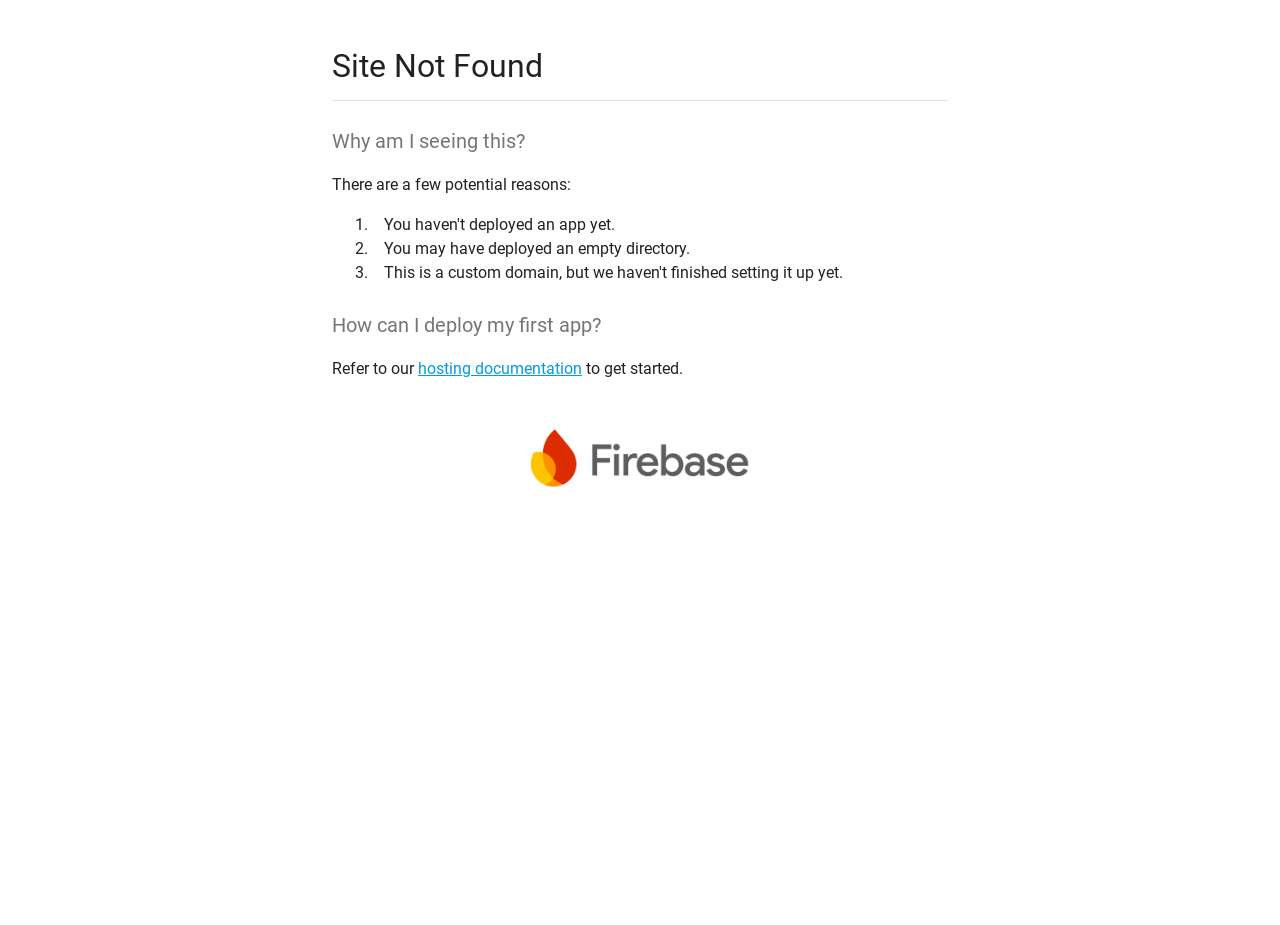What is the suggested resource for deploying a first app?
Answer the question with a single word or phrase by looking at the picture.

hosting documentation